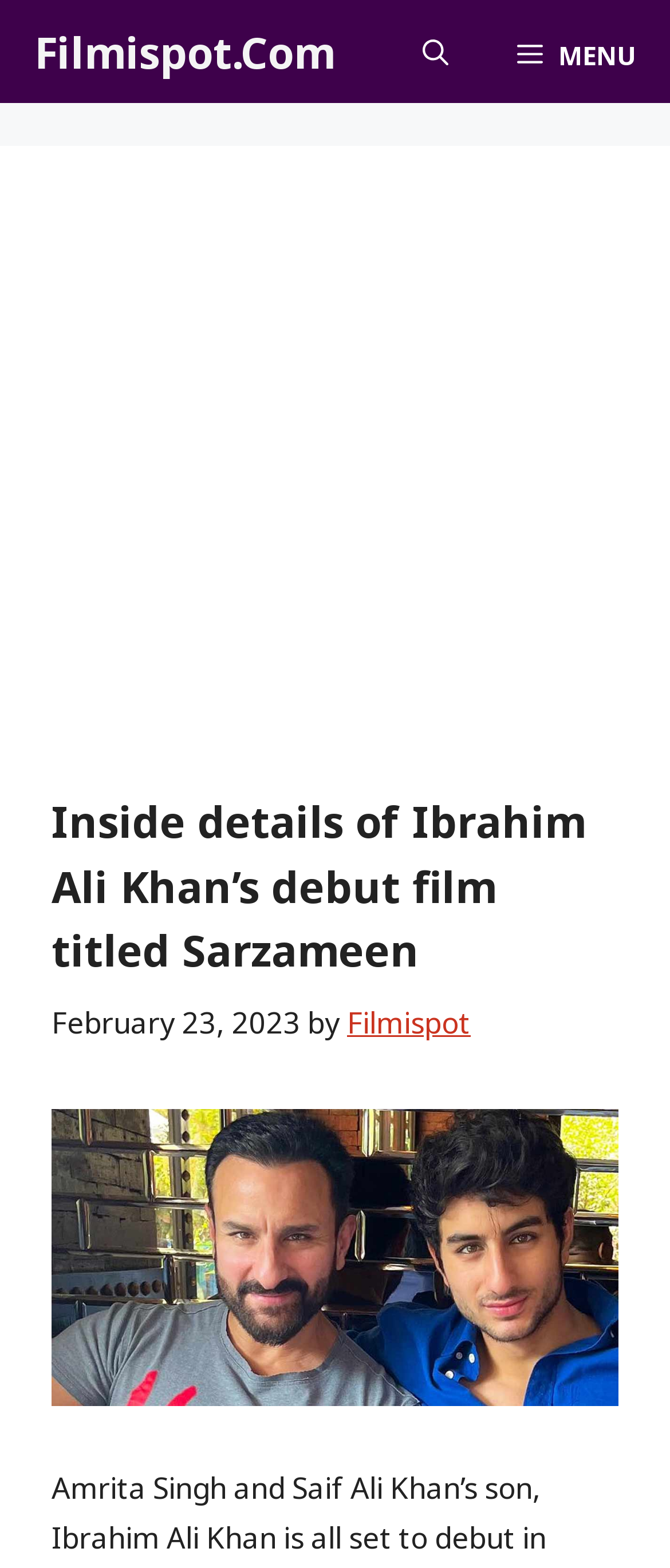Answer the question below with a single word or a brief phrase: 
Who is the producer of Ibrahim Ali Khan's debut film?

Karan Johar